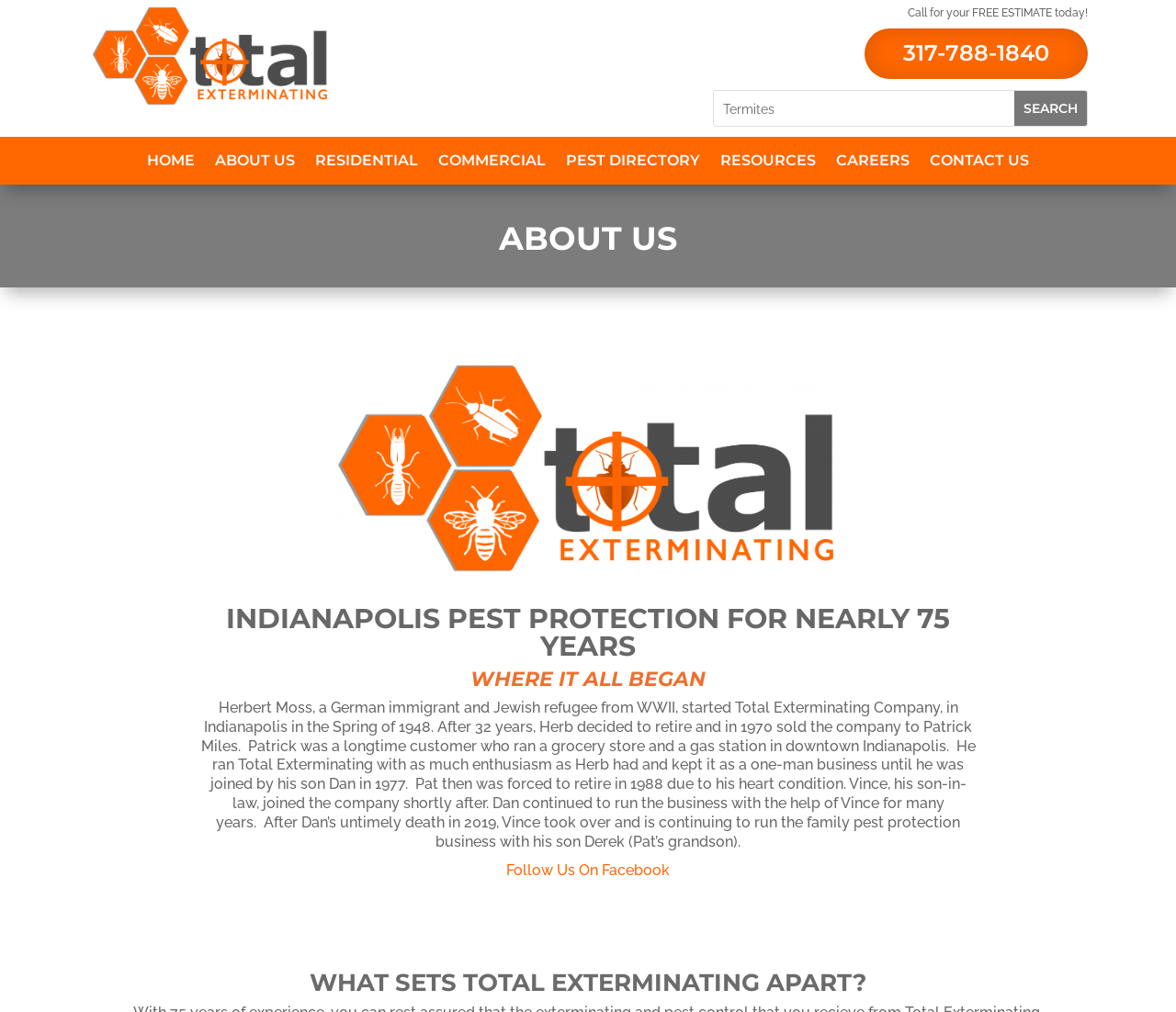Extract the primary headline from the webpage and present its text.

INDIANAPOLIS PEST PROTECTION FOR NEARLY 75 YEARS